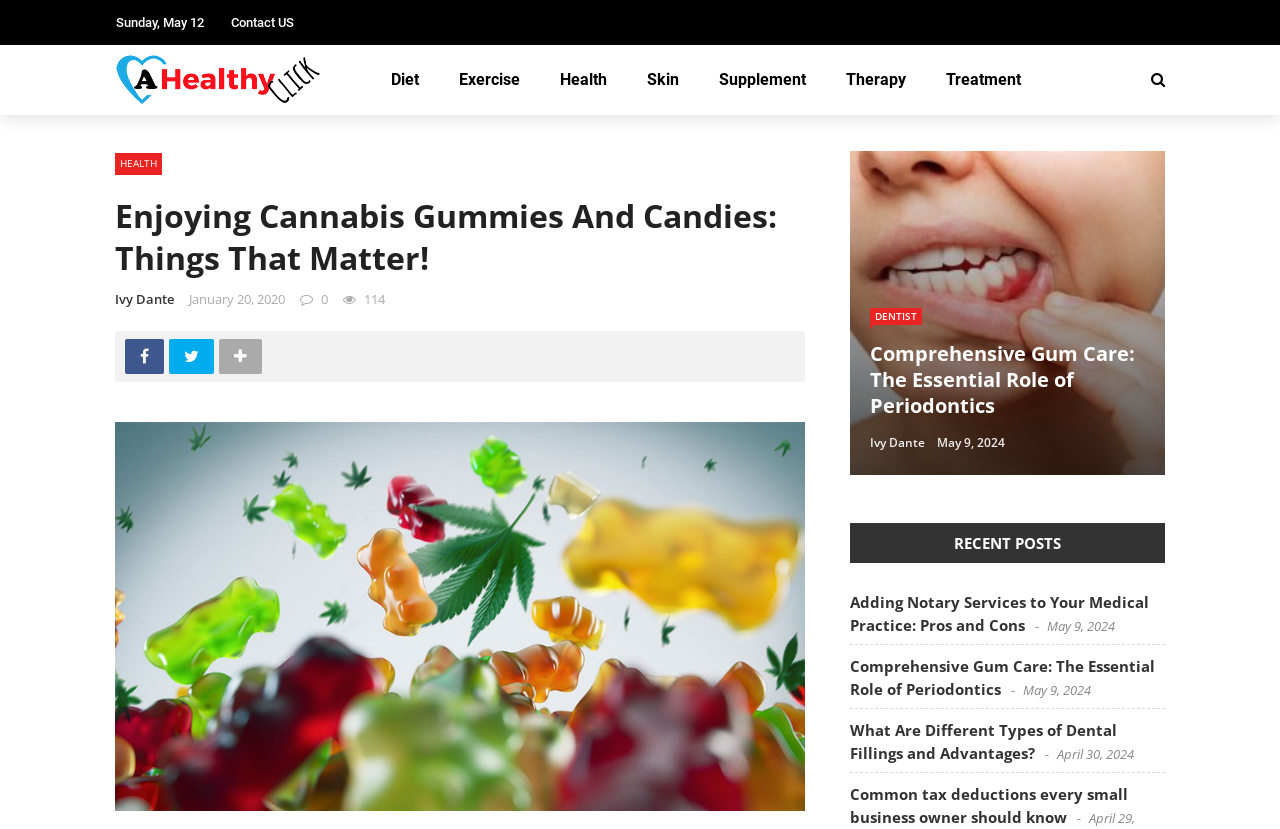Provide the bounding box coordinates of the area you need to click to execute the following instruction: "Download the Transportation Management System whitepaper".

None